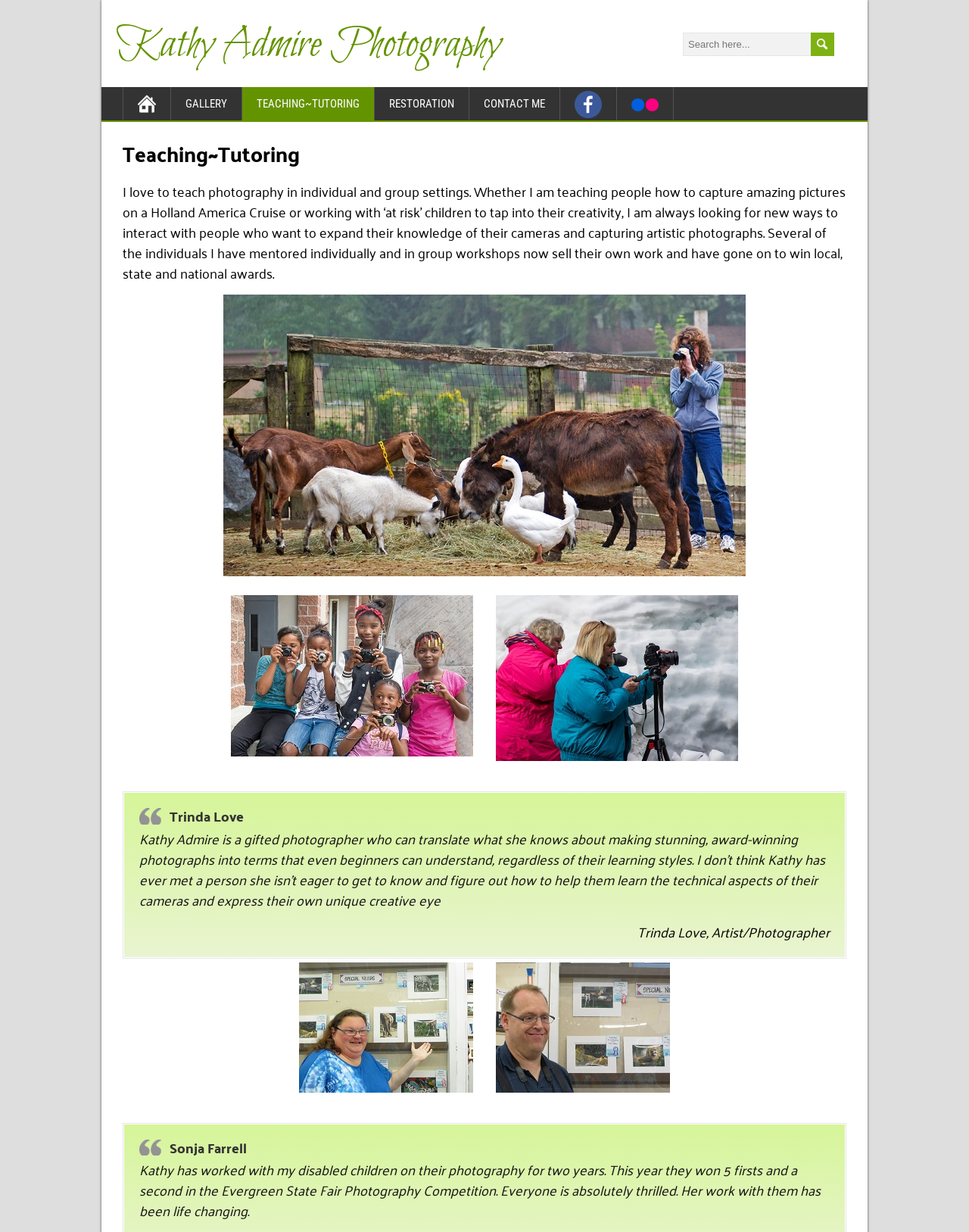Please indicate the bounding box coordinates of the element's region to be clicked to achieve the instruction: "View GALLERY". Provide the coordinates as four float numbers between 0 and 1, i.e., [left, top, right, bottom].

[0.177, 0.071, 0.25, 0.098]